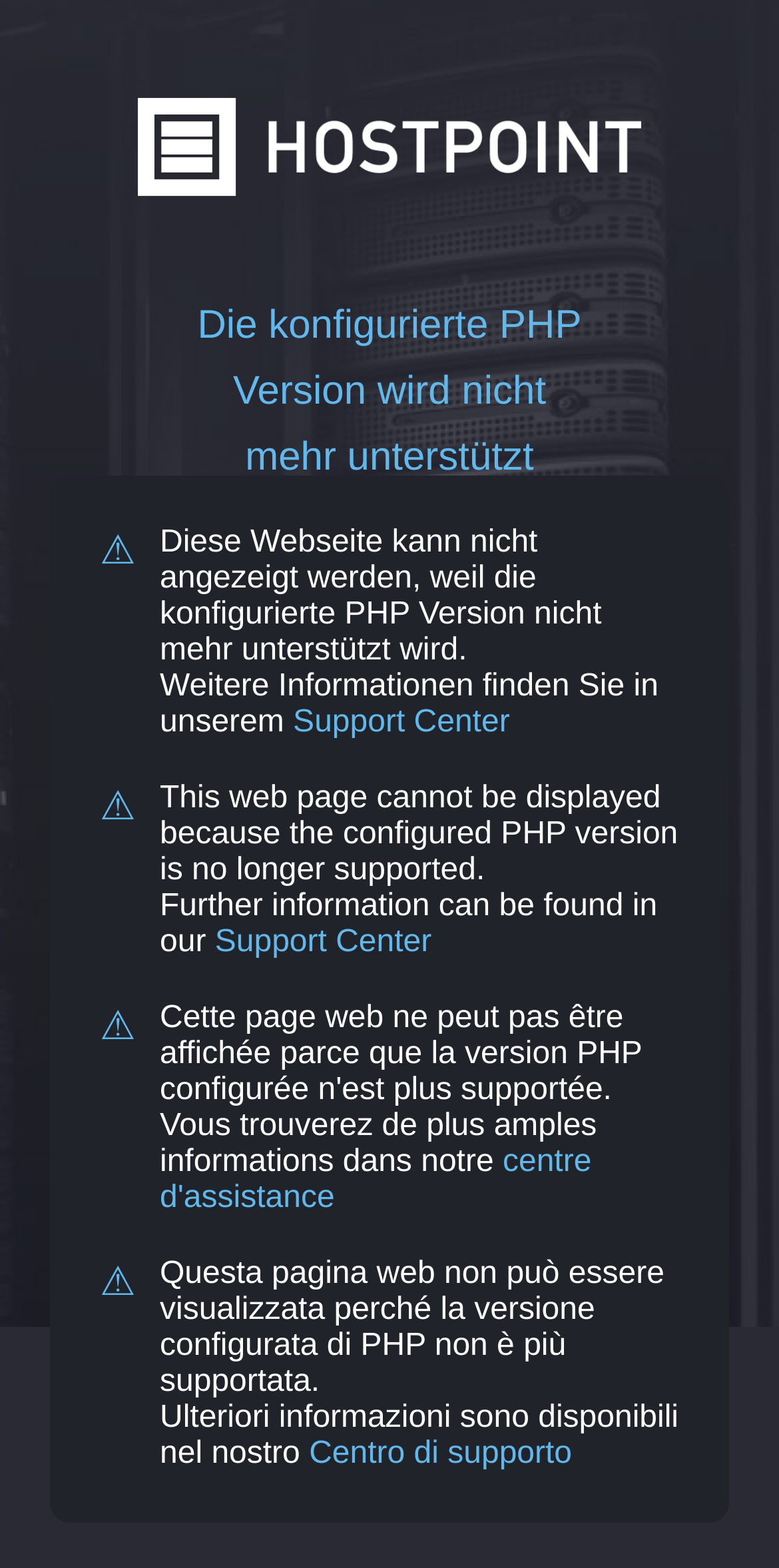Please find the bounding box for the following UI element description. Provide the coordinates in (top-left x, top-left y, bottom-right x, bottom-right y) format, with values between 0 and 1: Centro di supporto

[0.397, 0.916, 0.734, 0.938]